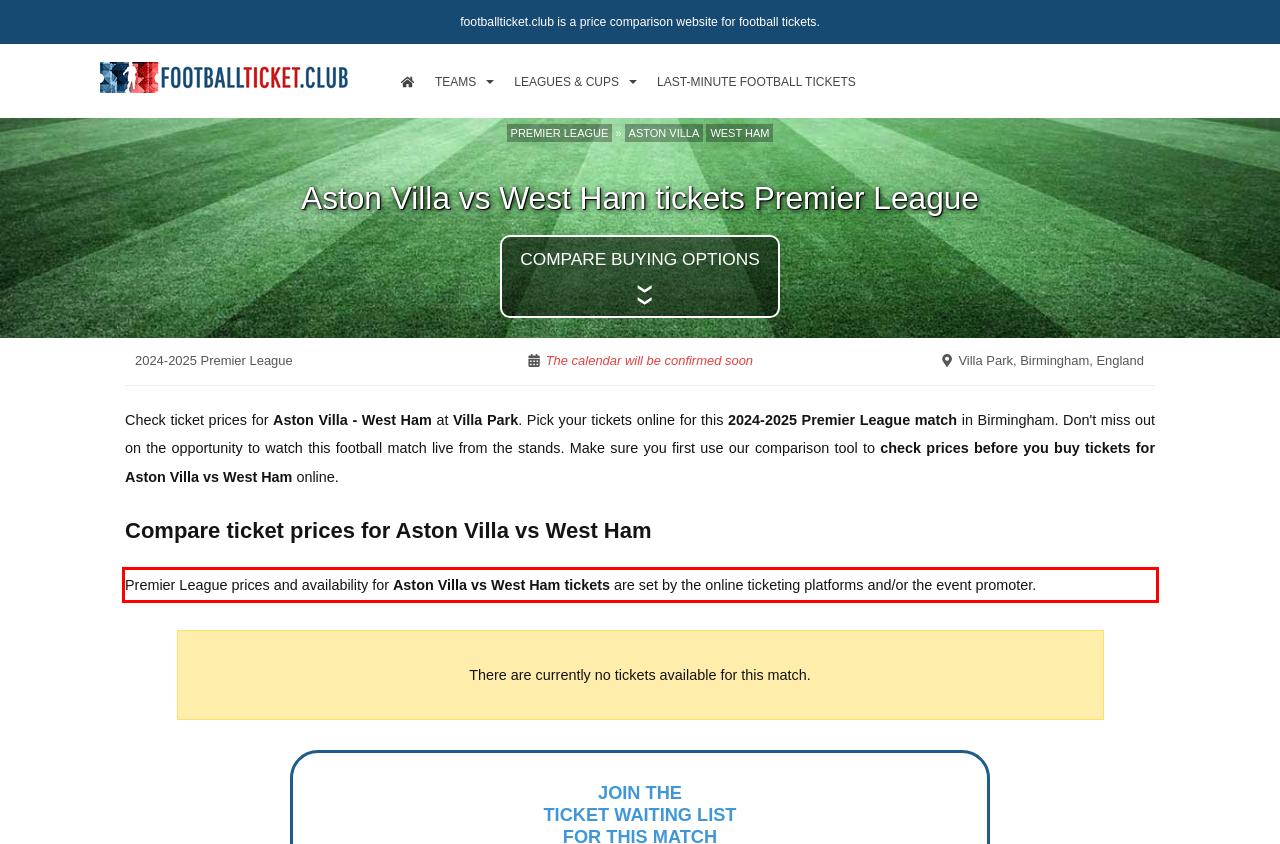Please identify and extract the text content from the UI element encased in a red bounding box on the provided webpage screenshot.

Premier League prices and availability for Aston Villa vs West Ham tickets are set by the online ticketing platforms and/or the event promoter.